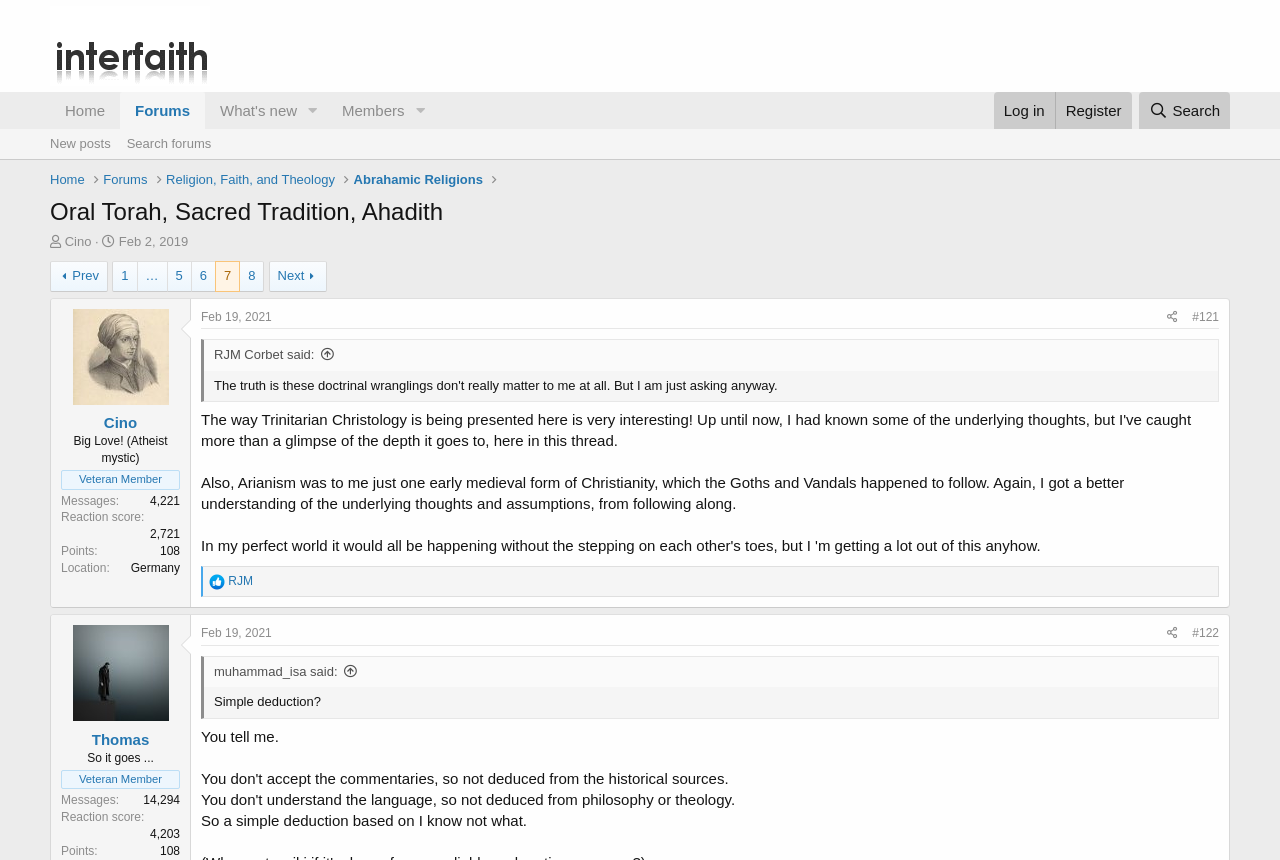Determine the bounding box coordinates of the region I should click to achieve the following instruction: "Go to the Interfaith forums homepage". Ensure the bounding box coordinates are four float numbers between 0 and 1, i.e., [left, top, right, bottom].

[0.039, 0.078, 0.164, 0.098]